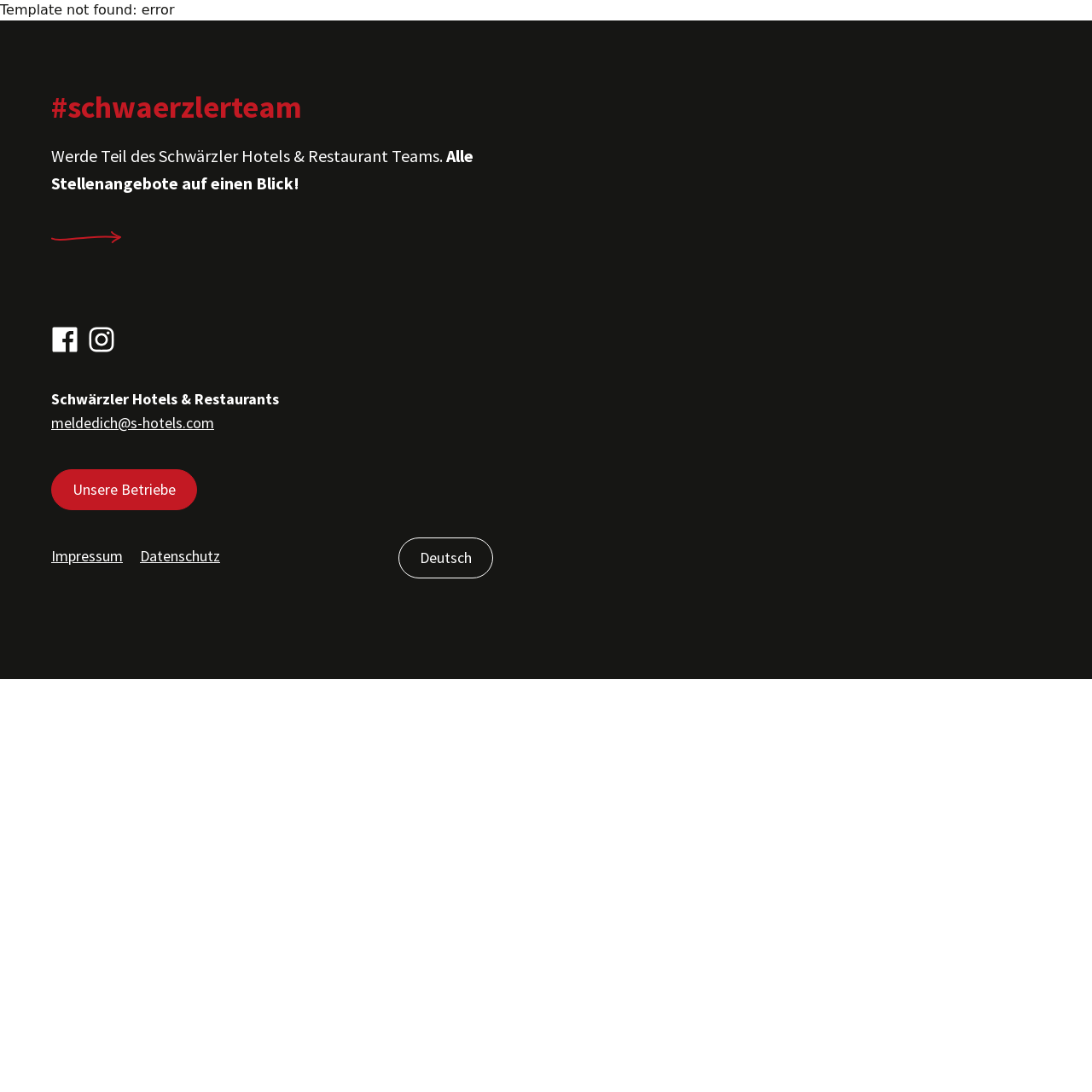What is the purpose of the webpage?
Examine the screenshot and reply with a single word or phrase.

Job search